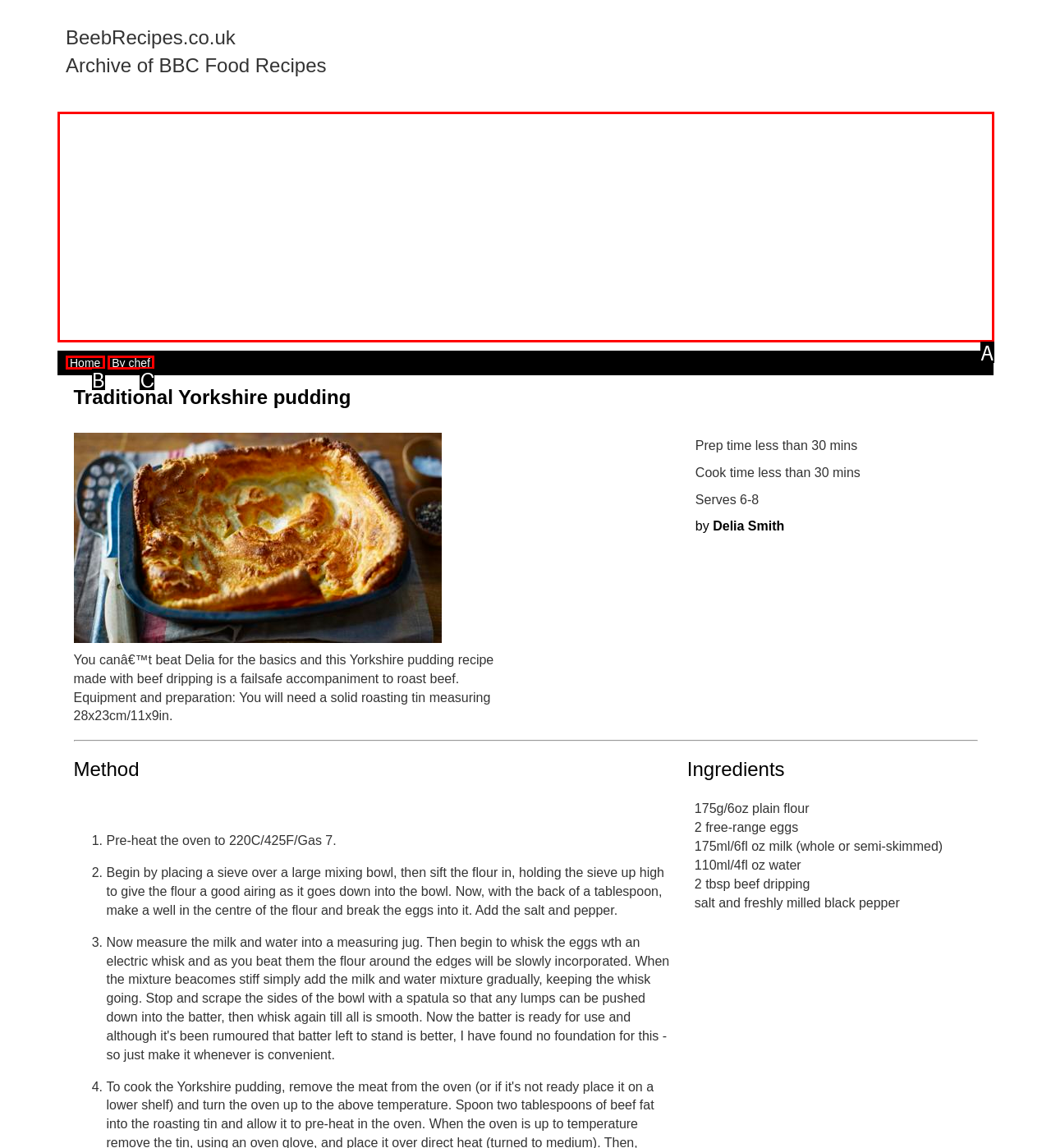Point out the option that best suits the description: By chef
Indicate your answer with the letter of the selected choice.

C